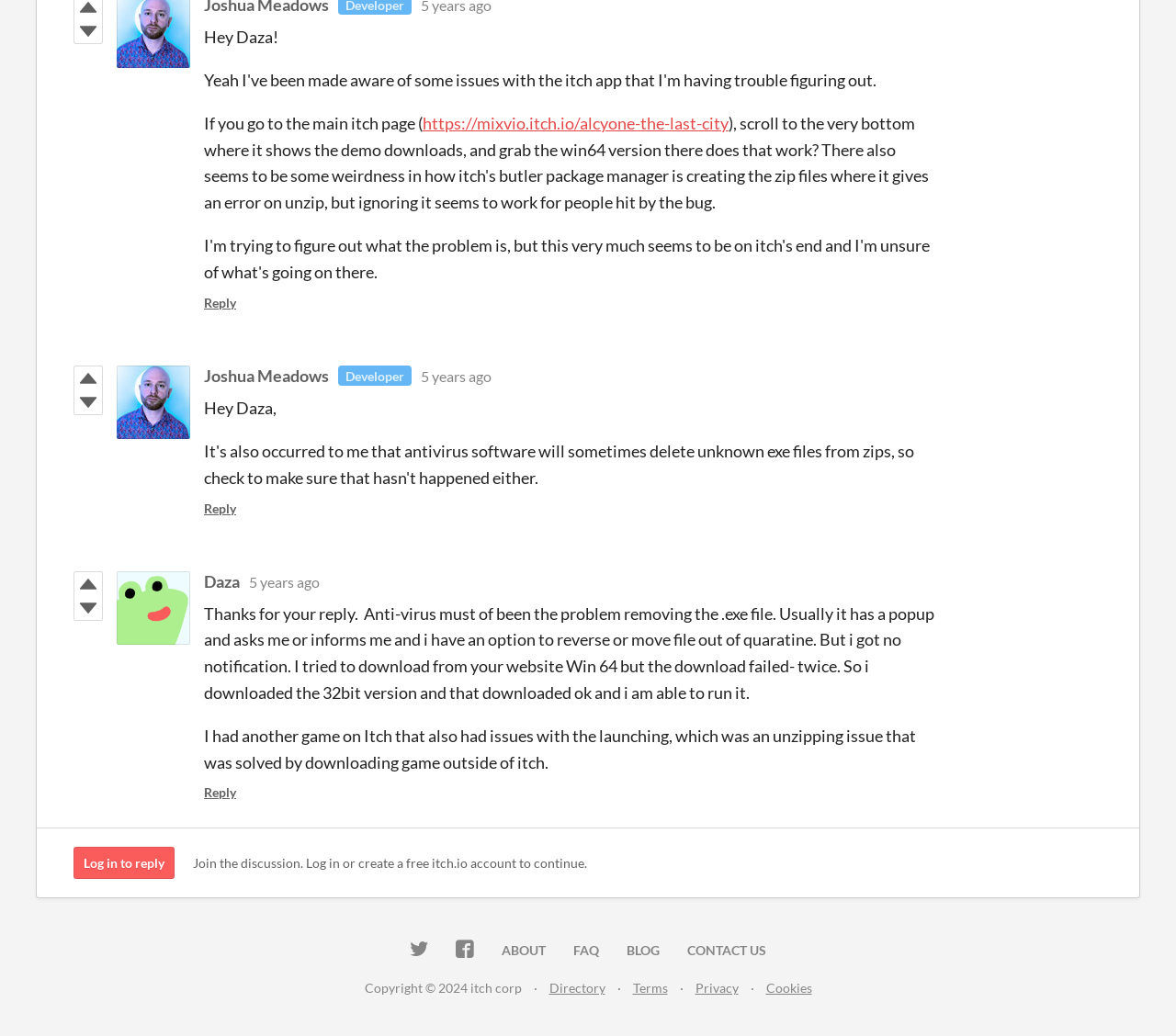Please provide the bounding box coordinate of the region that matches the element description: Terms. Coordinates should be in the format (top-left x, top-left y, bottom-right x, bottom-right y) and all values should be between 0 and 1.

[0.538, 0.946, 0.568, 0.961]